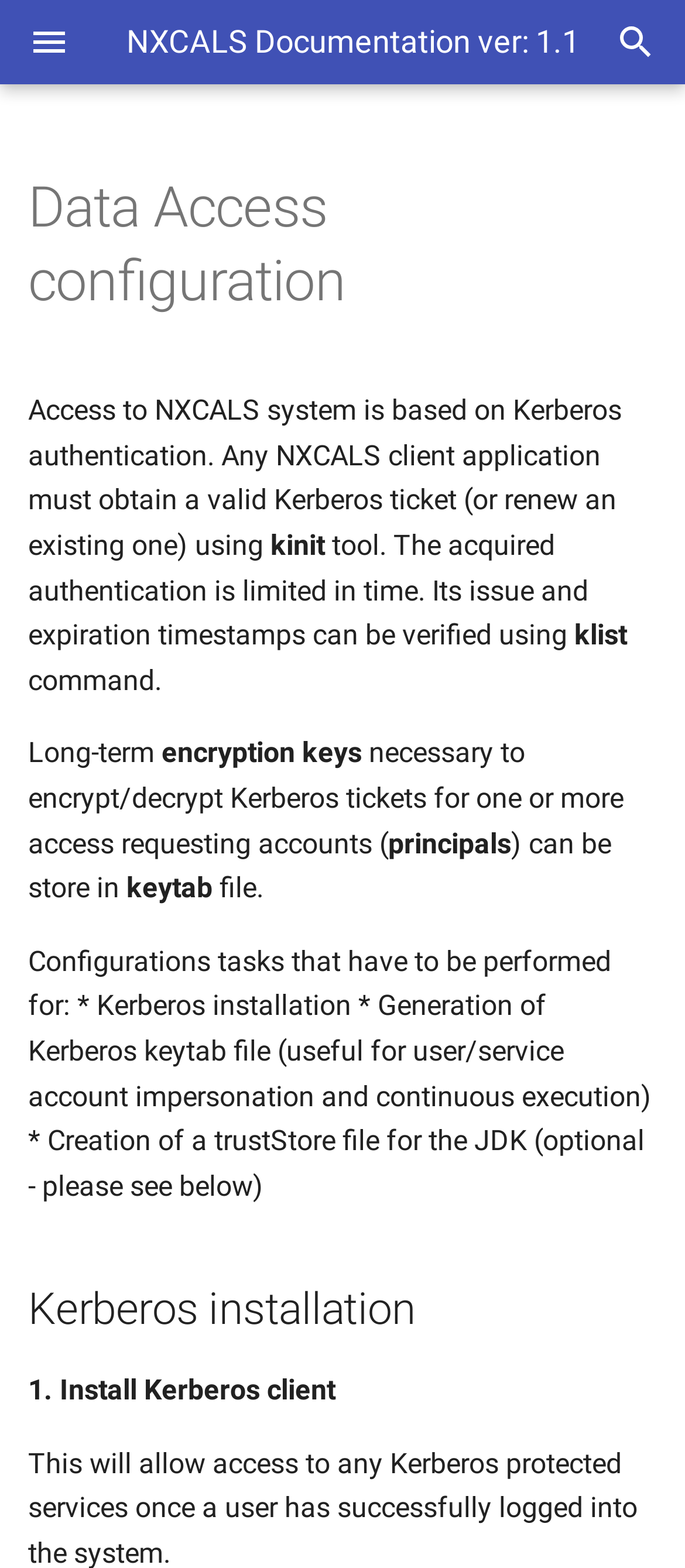Please locate the bounding box coordinates for the element that should be clicked to achieve the following instruction: "Read about 'Data Access configuration'". Ensure the coordinates are given as four float numbers between 0 and 1, i.e., [left, top, right, bottom].

[0.041, 0.11, 0.959, 0.203]